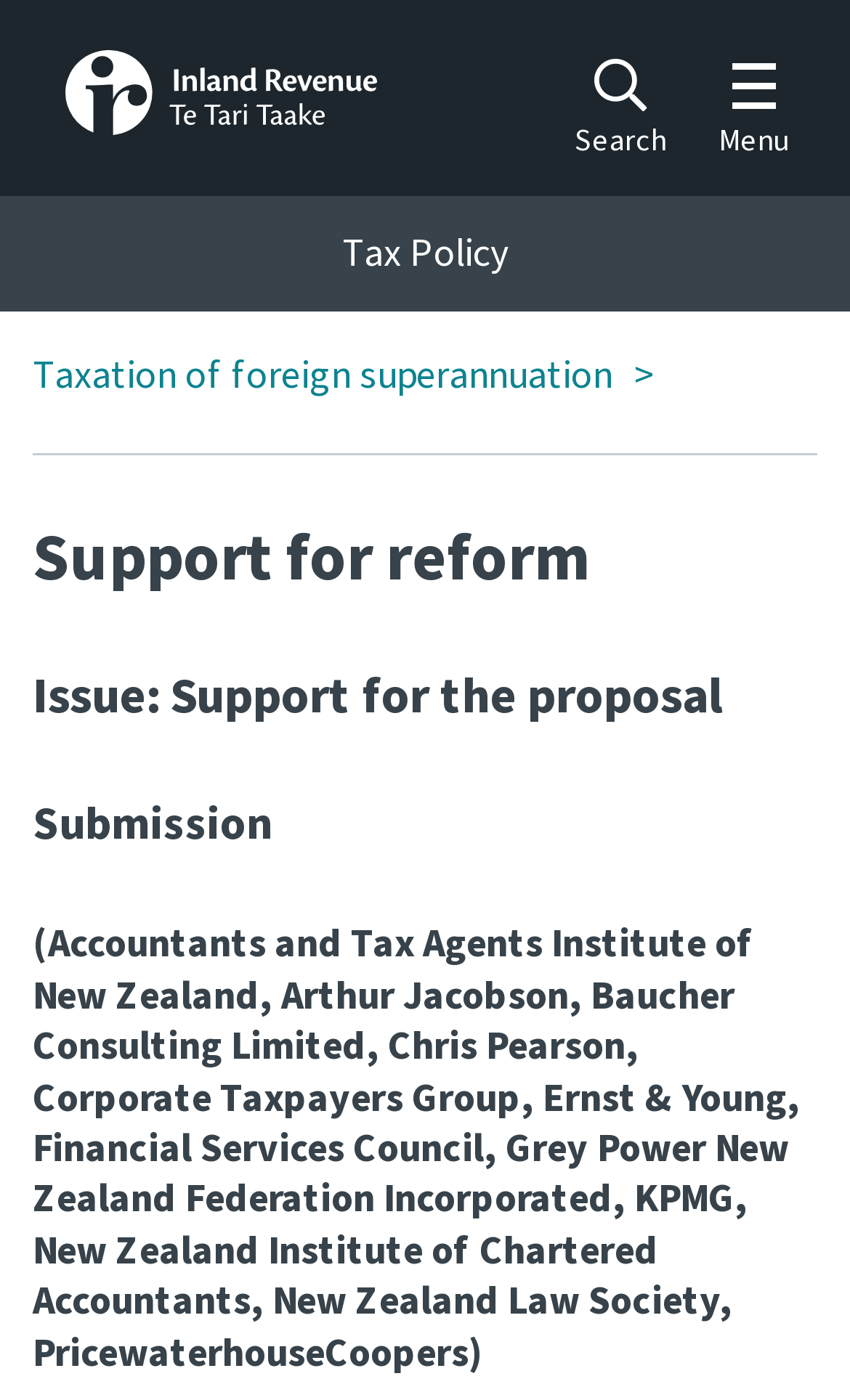Please locate the bounding box coordinates of the element's region that needs to be clicked to follow the instruction: "Read Announcements". The bounding box coordinates should be provided as four float numbers between 0 and 1, i.e., [left, top, right, bottom].

[0.0, 0.23, 1.0, 0.359]